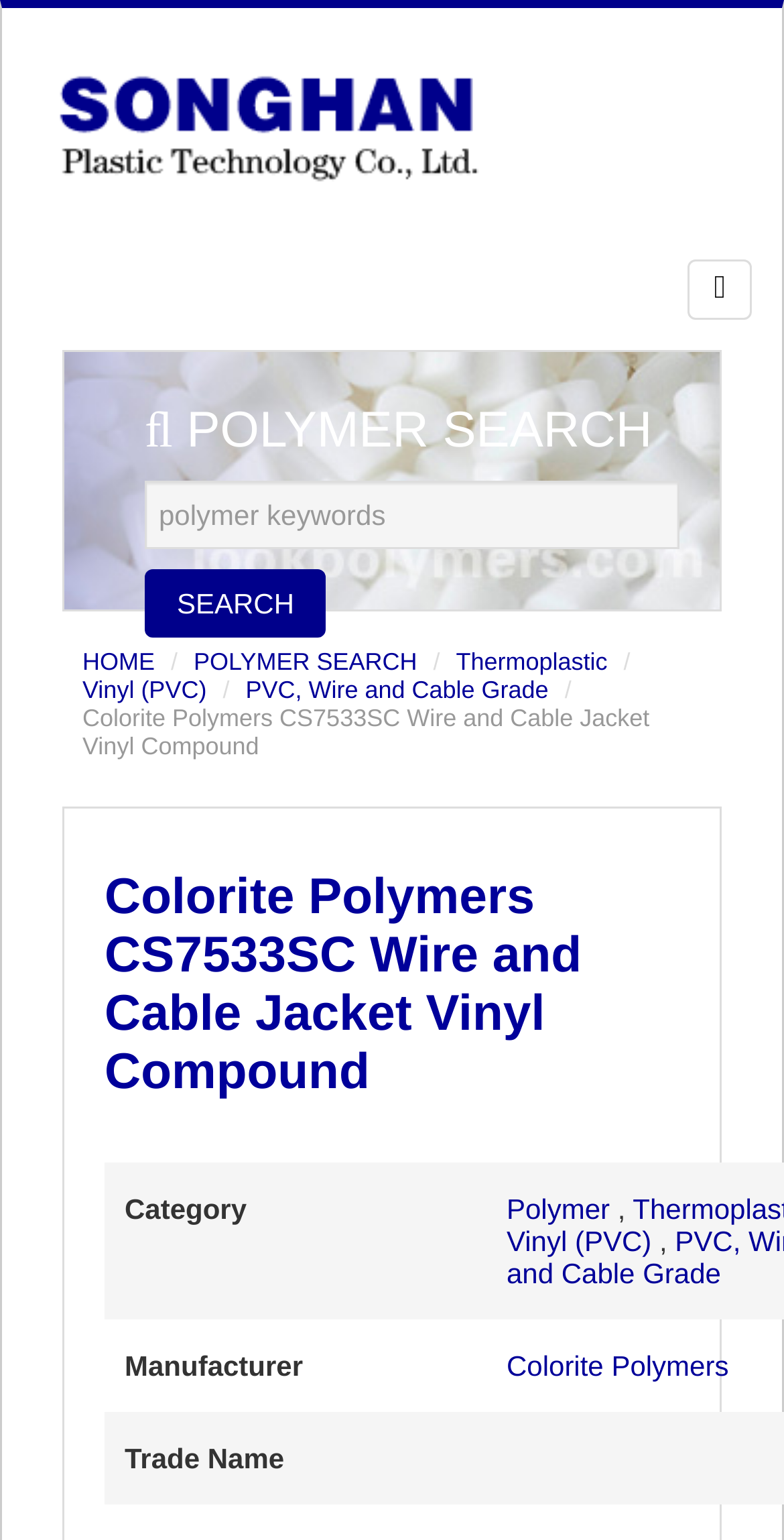Please provide the bounding box coordinates for the element that needs to be clicked to perform the instruction: "view polymer search page". The coordinates must consist of four float numbers between 0 and 1, formatted as [left, top, right, bottom].

[0.247, 0.421, 0.532, 0.439]